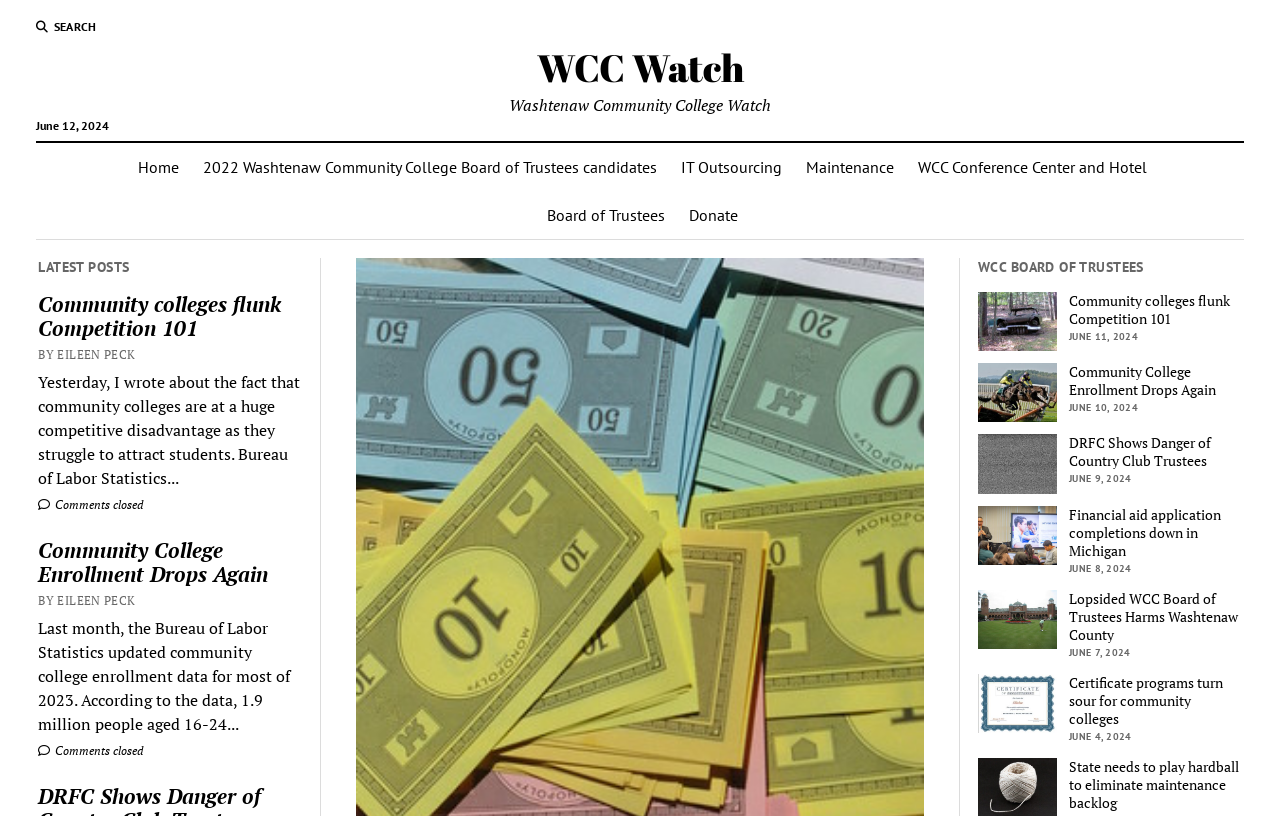What is the category of the post 'Community College Enrollment Drops Again'?
Look at the image and provide a short answer using one word or a phrase.

LATEST POSTS